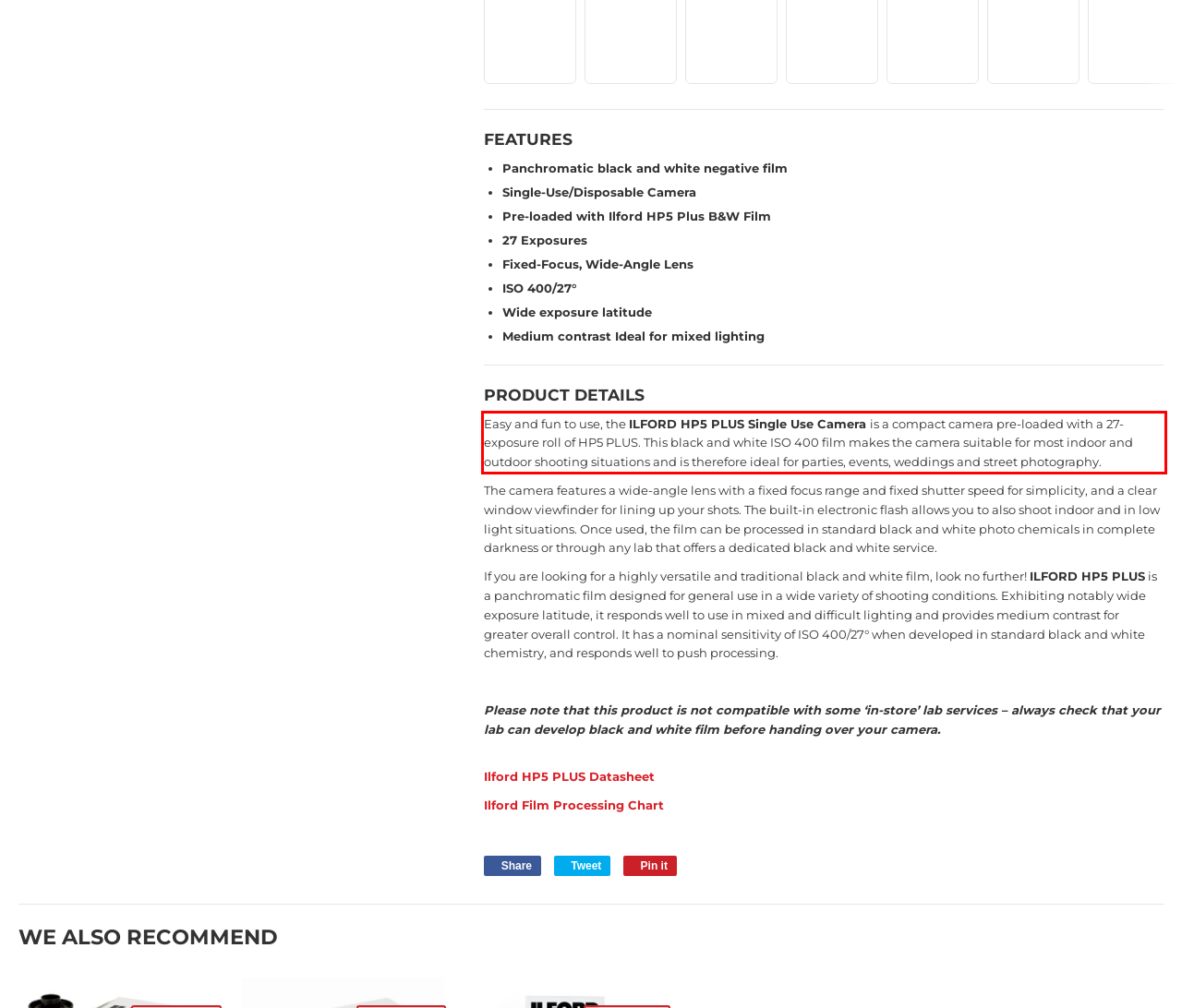Given a webpage screenshot with a red bounding box, perform OCR to read and deliver the text enclosed by the red bounding box.

Easy and fun to use, the ILFORD HP5 PLUS Single Use Camera is a compact camera pre-loaded with a 27-exposure roll of HP5 PLUS. This black and white ISO 400 film makes the camera suitable for most indoor and outdoor shooting situations and is therefore ideal for parties, events, weddings and street photography.